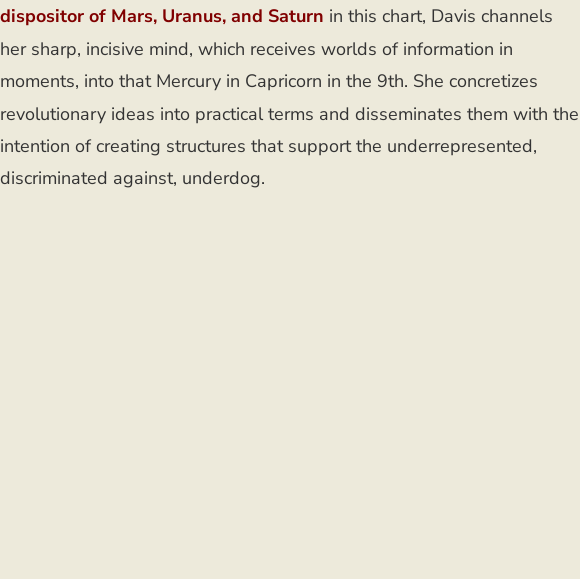What is the individual's mind described as?
Provide a fully detailed and comprehensive answer to the question.

The accompanying text describes the individual as having a sharp and incisive mind, which they use to channel their energy into practical applications, aiming to create supportive structures for underrepresented and marginalized groups.